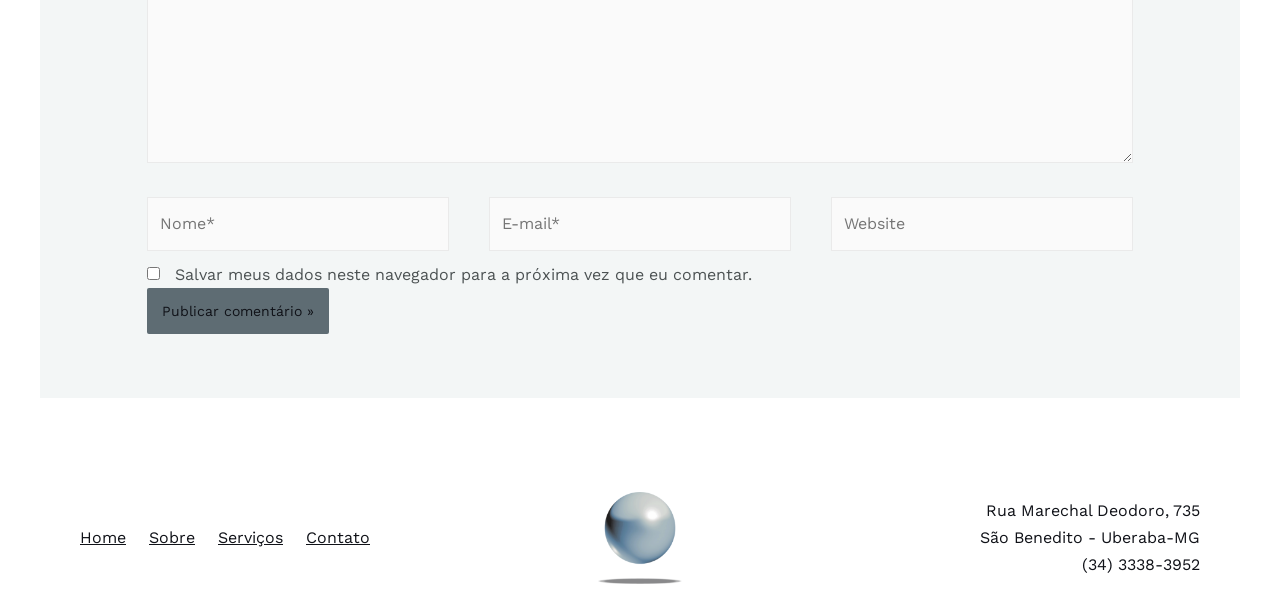Respond to the following question using a concise word or phrase: 
What is the button at the bottom of the page for?

Publish comment